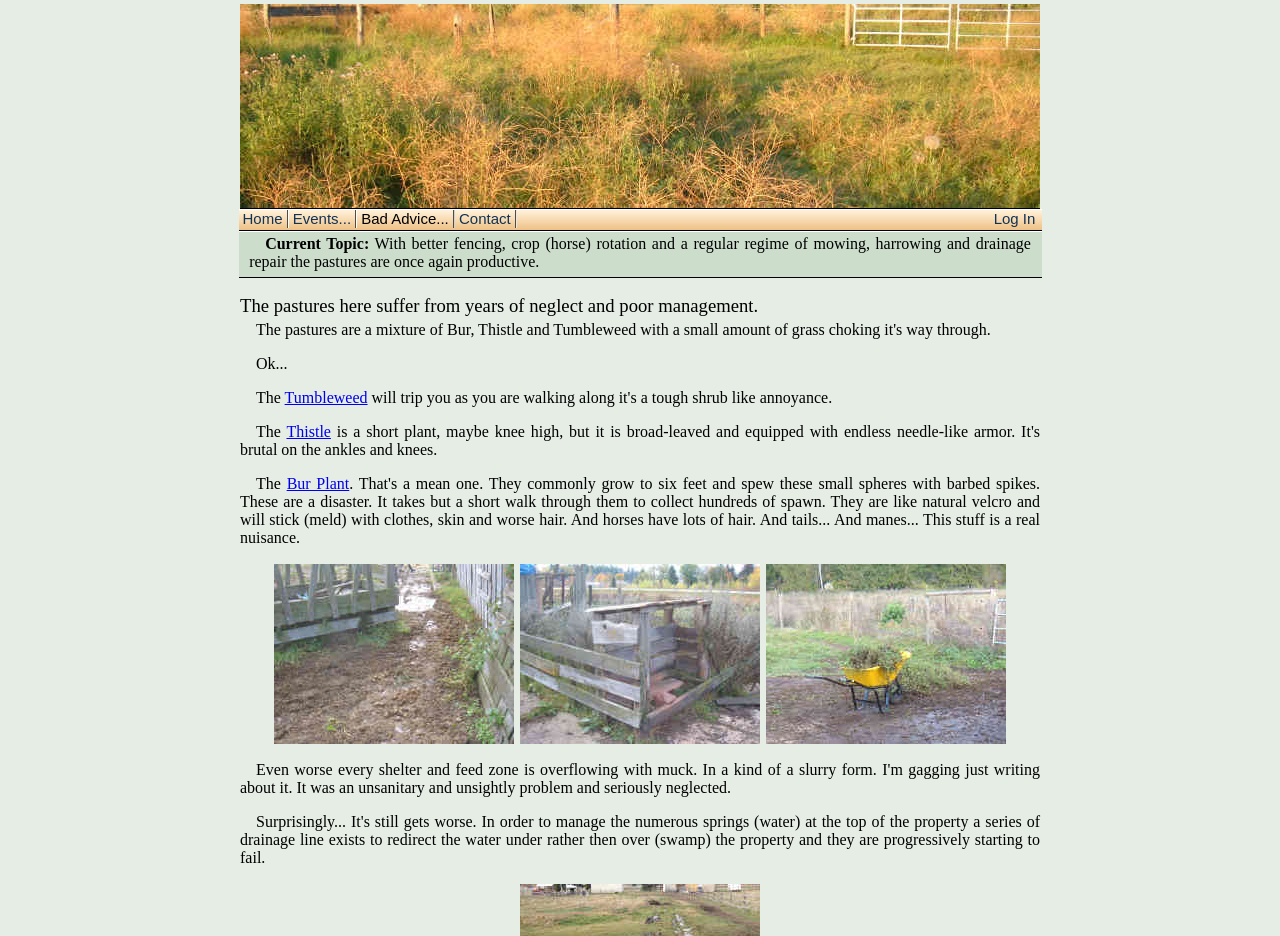Locate the bounding box coordinates of the clickable element to fulfill the following instruction: "view events". Provide the coordinates as four float numbers between 0 and 1 in the format [left, top, right, bottom].

[0.229, 0.224, 0.278, 0.243]